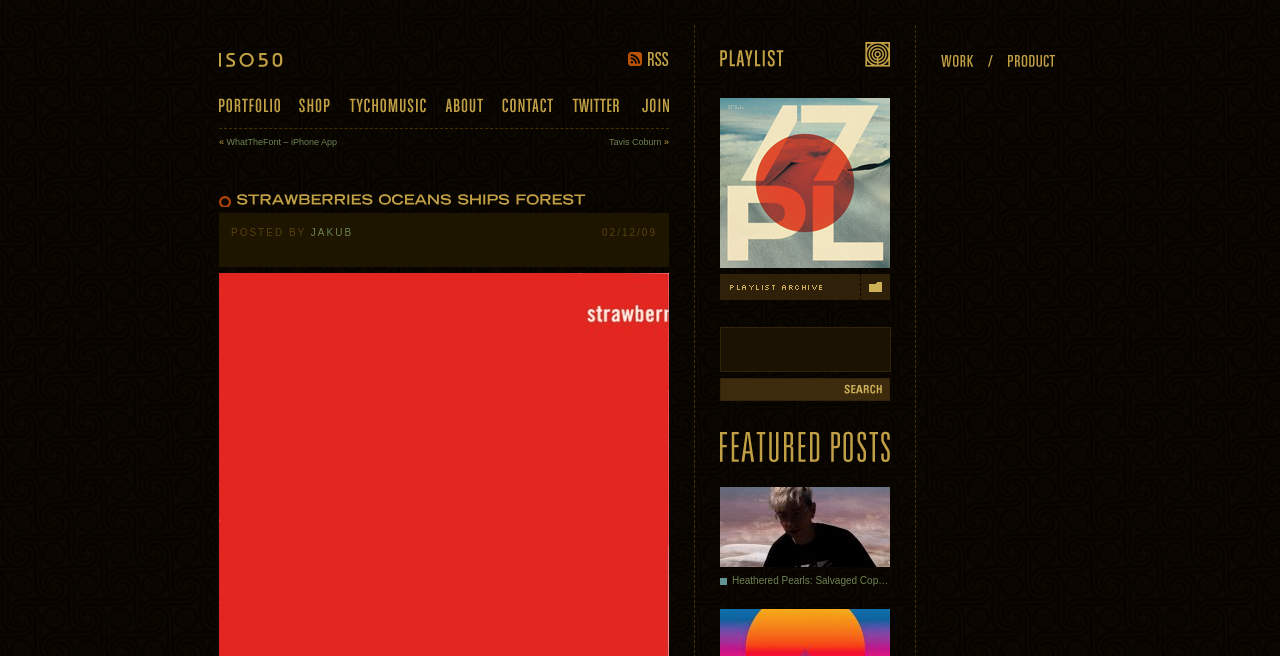Please provide a detailed answer to the question below by examining the image:
What is the title of the post?

The title of the post can be found in the header section of the webpage, where it says 'STRAWBERRIES OCEANS SHIPS FOREST'.